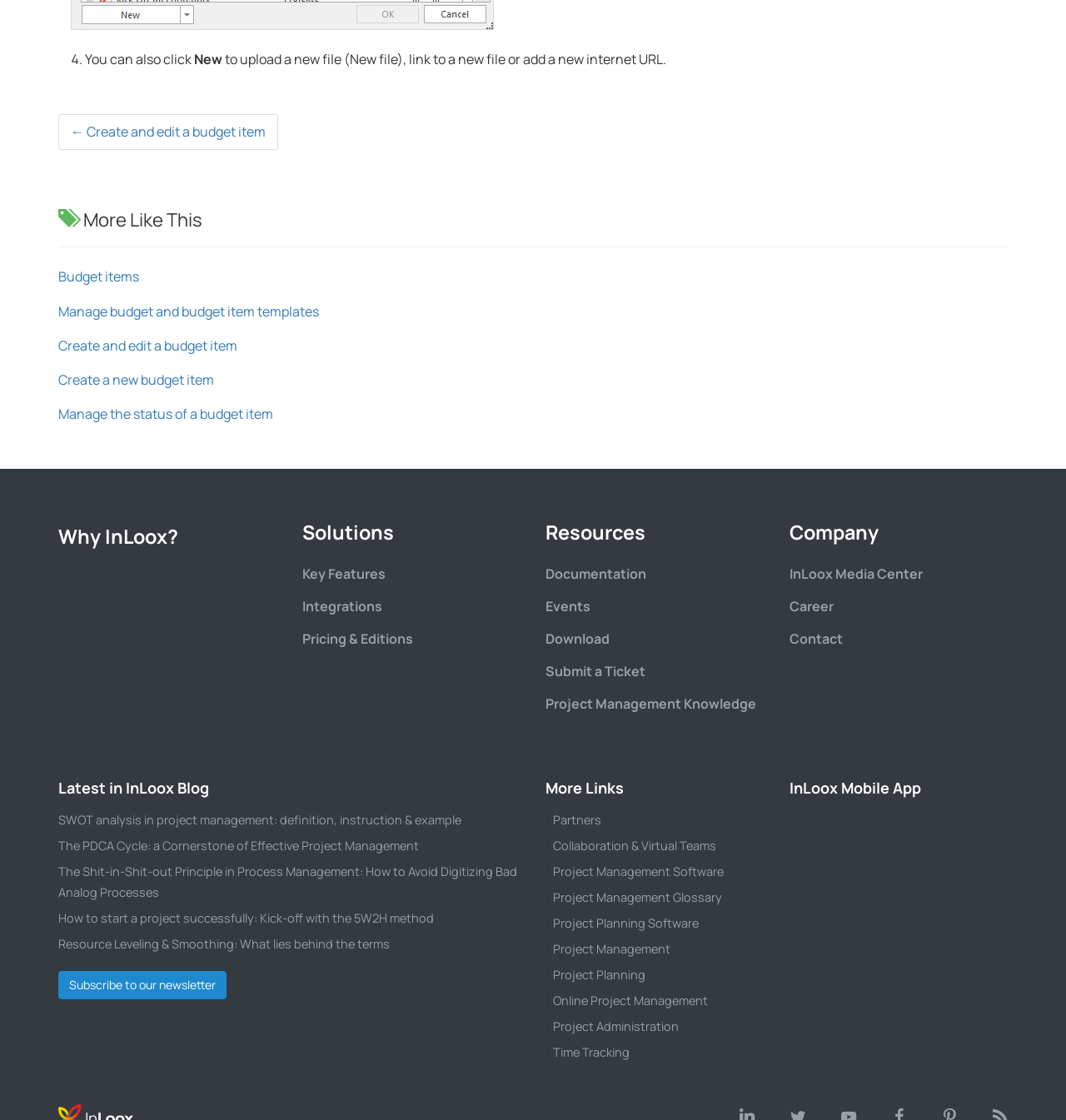How many articles are listed under 'Latest in InLoox Blog'?
Answer the question with a single word or phrase, referring to the image.

5